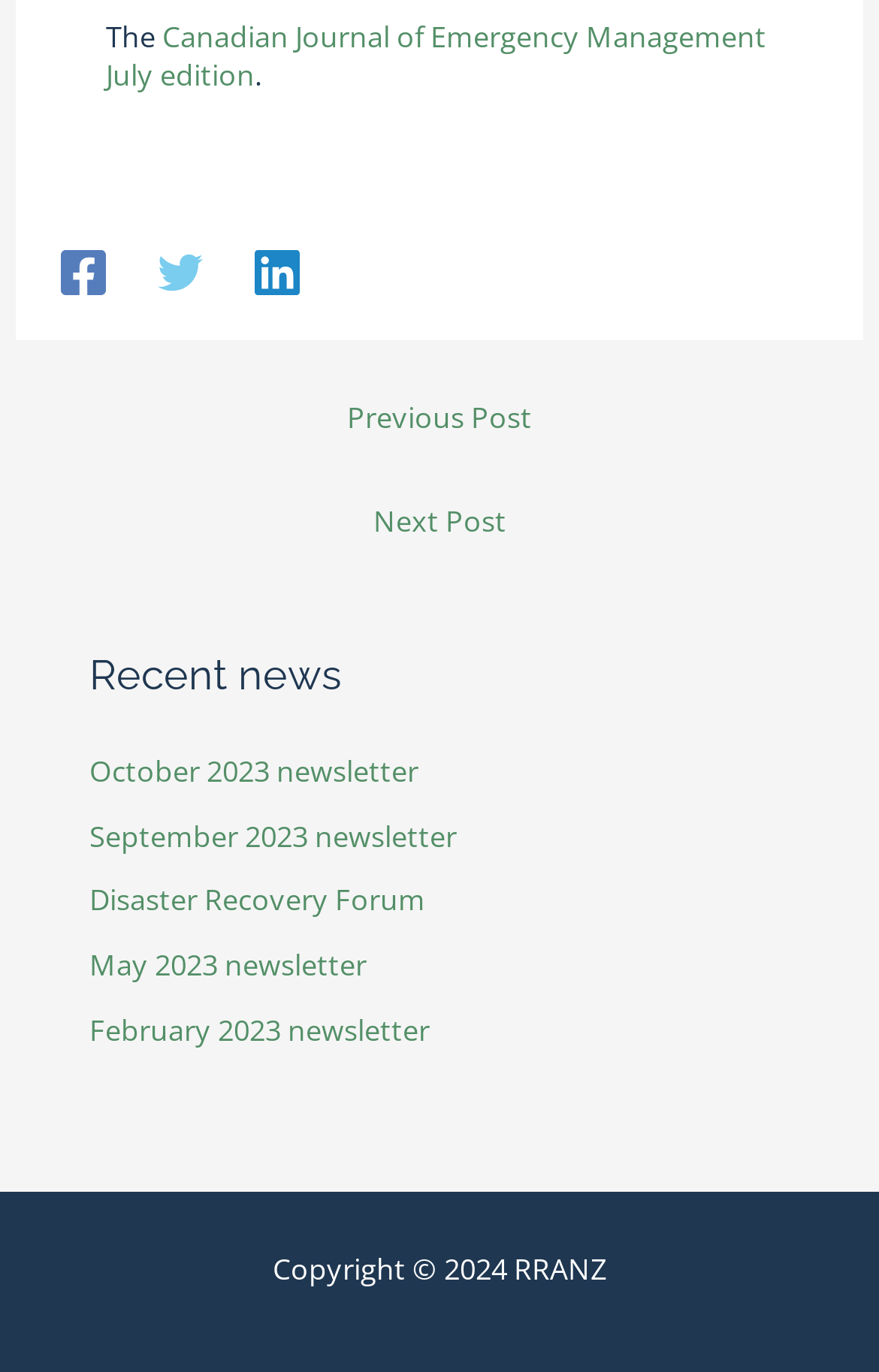Pinpoint the bounding box coordinates of the clickable area necessary to execute the following instruction: "Go to Facebook". The coordinates should be given as four float numbers between 0 and 1, namely [left, top, right, bottom].

[0.069, 0.181, 0.12, 0.215]